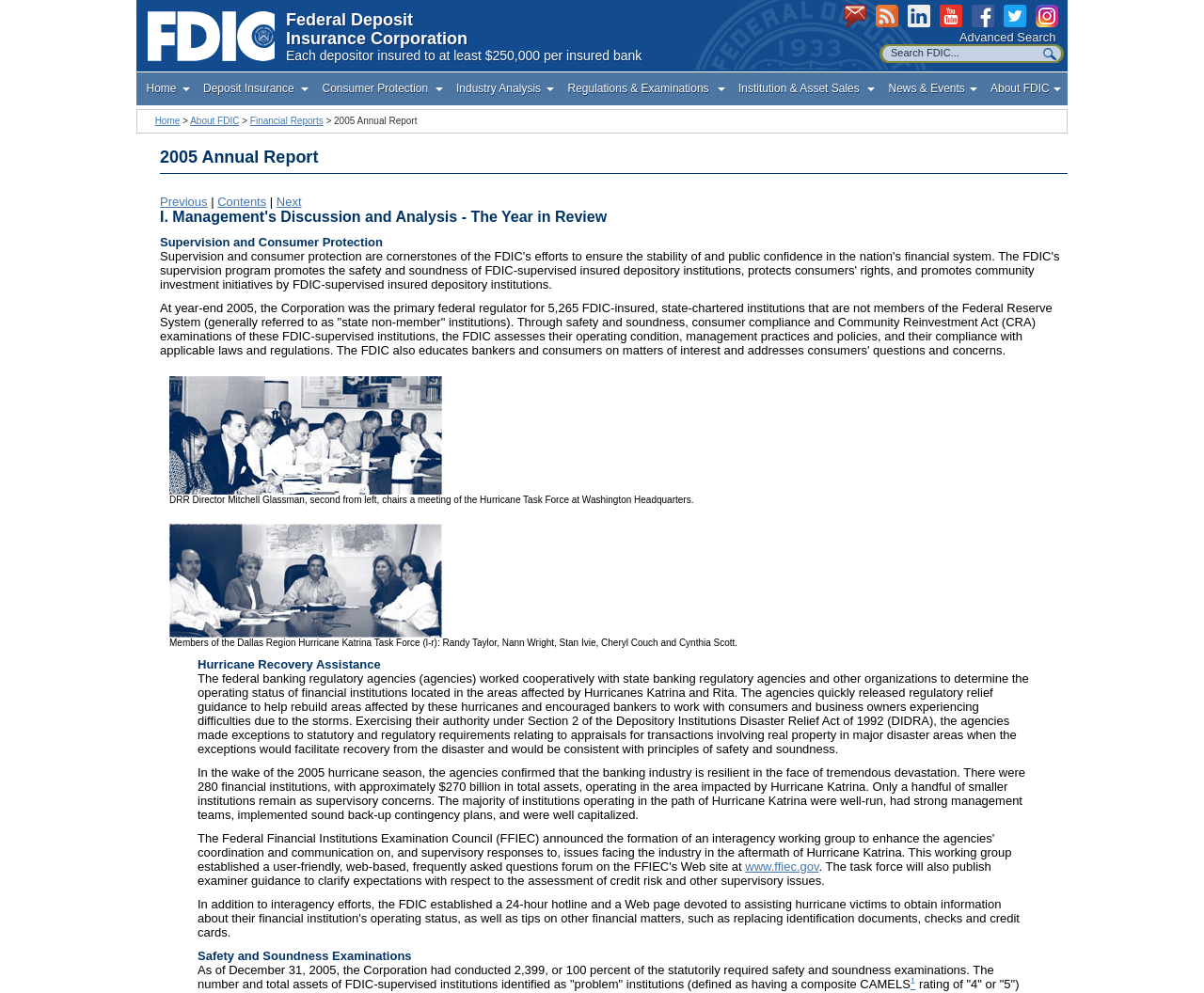Provide a brief response using a word or short phrase to this question:
What is the purpose of the FDIC?

Deposit Insurance